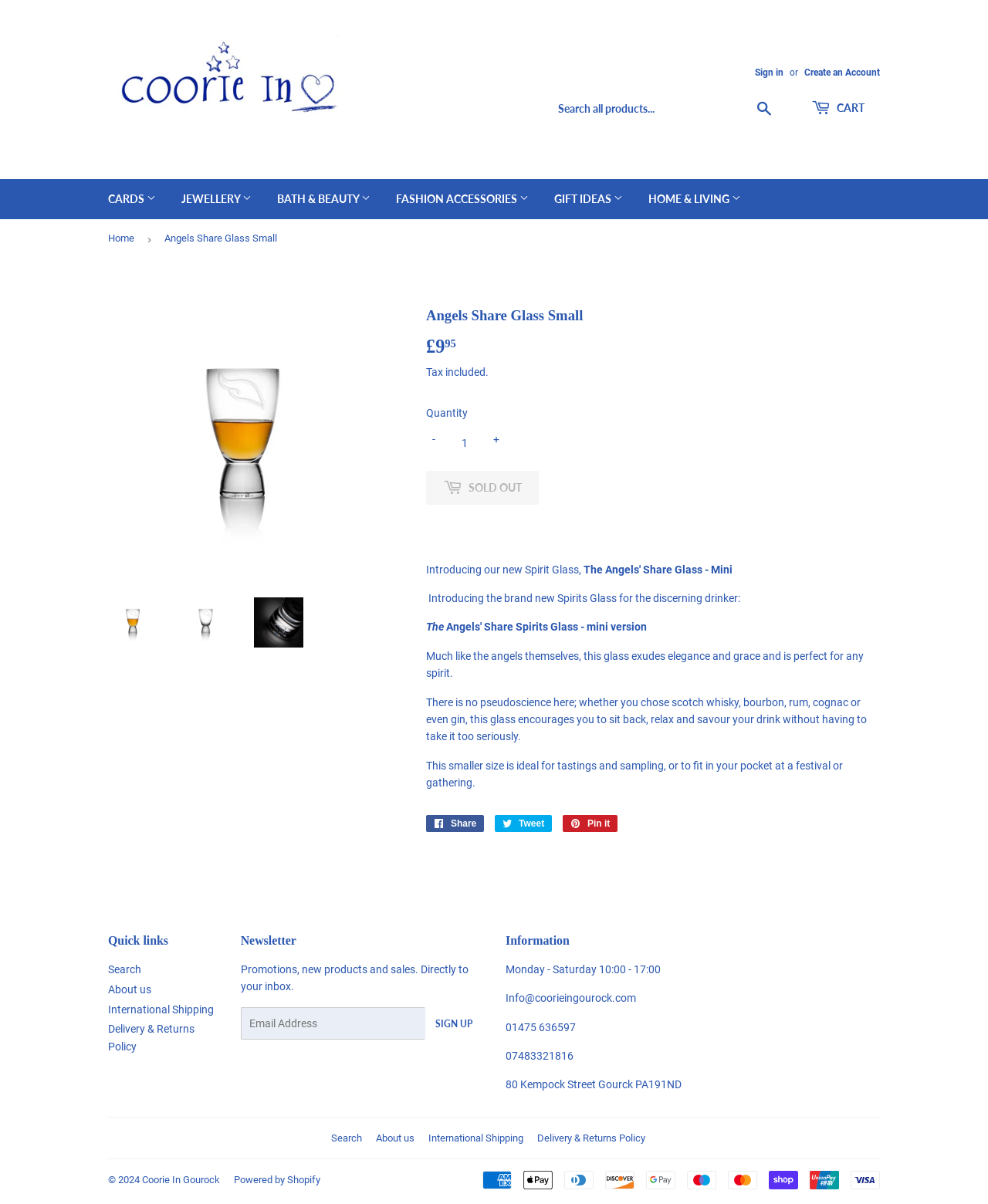Please find the bounding box coordinates of the element's region to be clicked to carry out this instruction: "Sign in".

[0.764, 0.055, 0.793, 0.064]